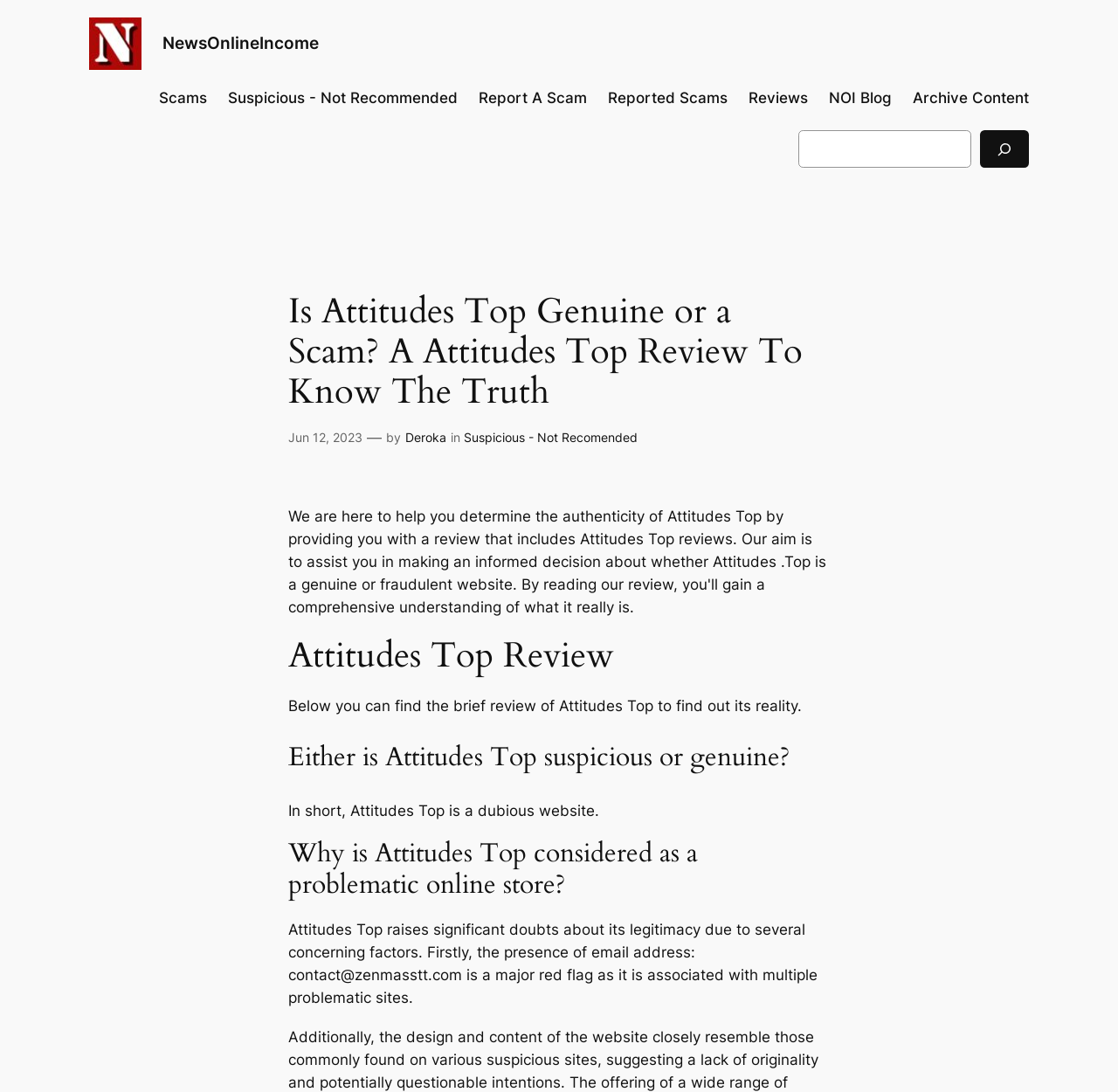What is the email address associated with Attitudes Top?
Give a single word or phrase as your answer by examining the image.

contact@zenmasstt.com